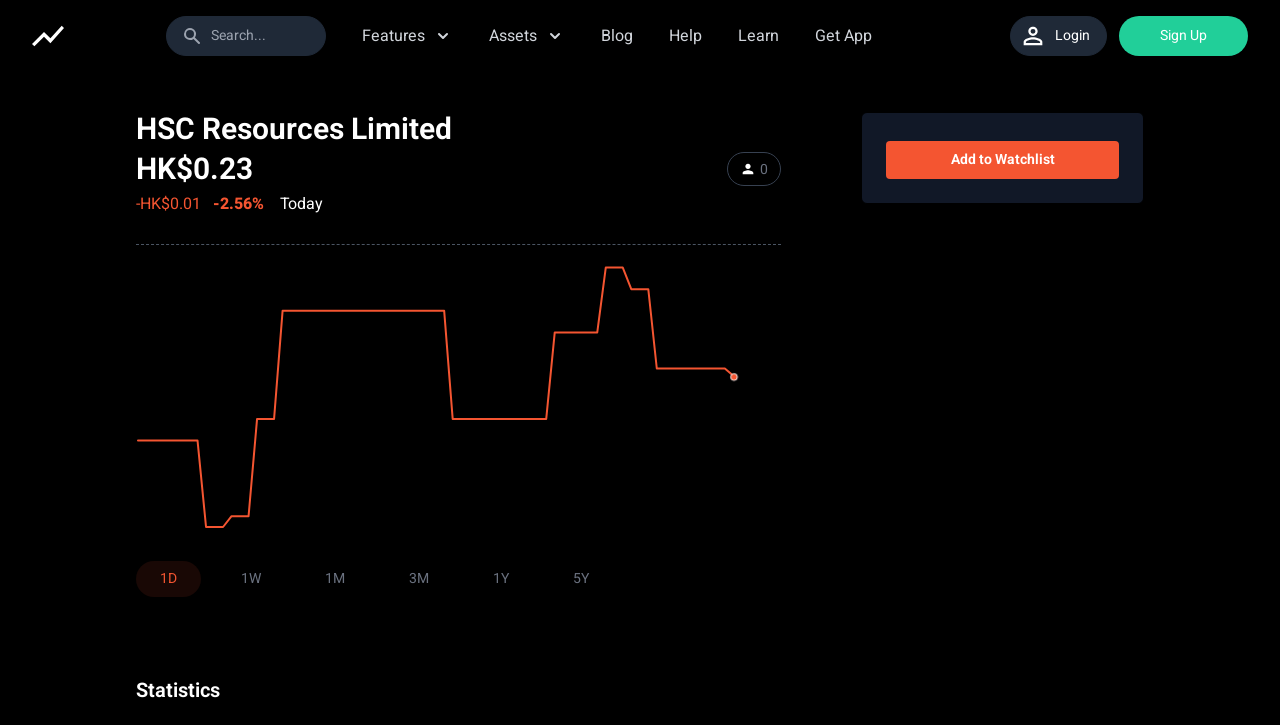Please extract the webpage's main title and generate its text content.

HSC Resources Limited 